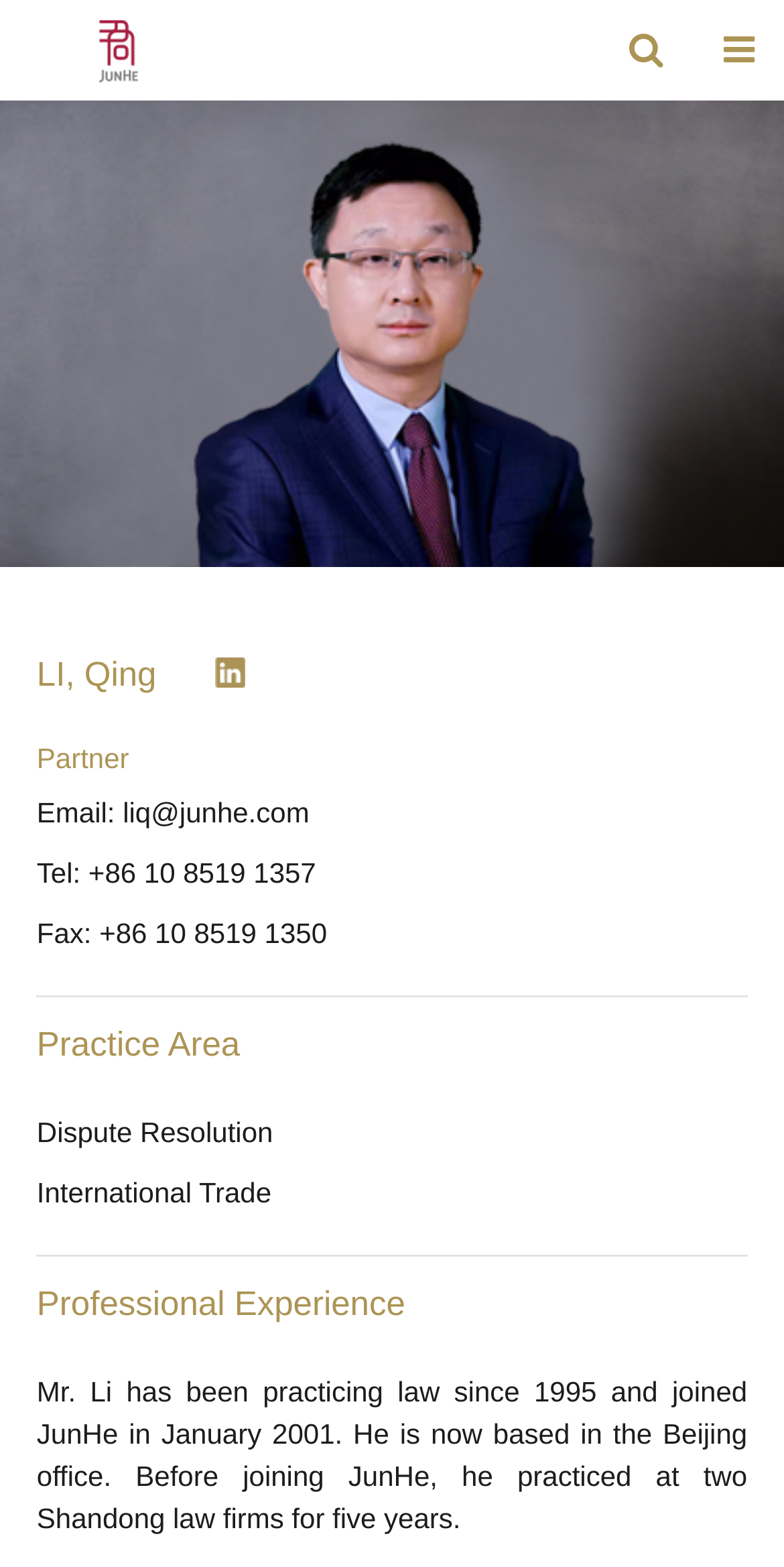Predict the bounding box of the UI element that fits this description: "parent_node: LI, Qing".

[0.274, 0.418, 0.312, 0.443]